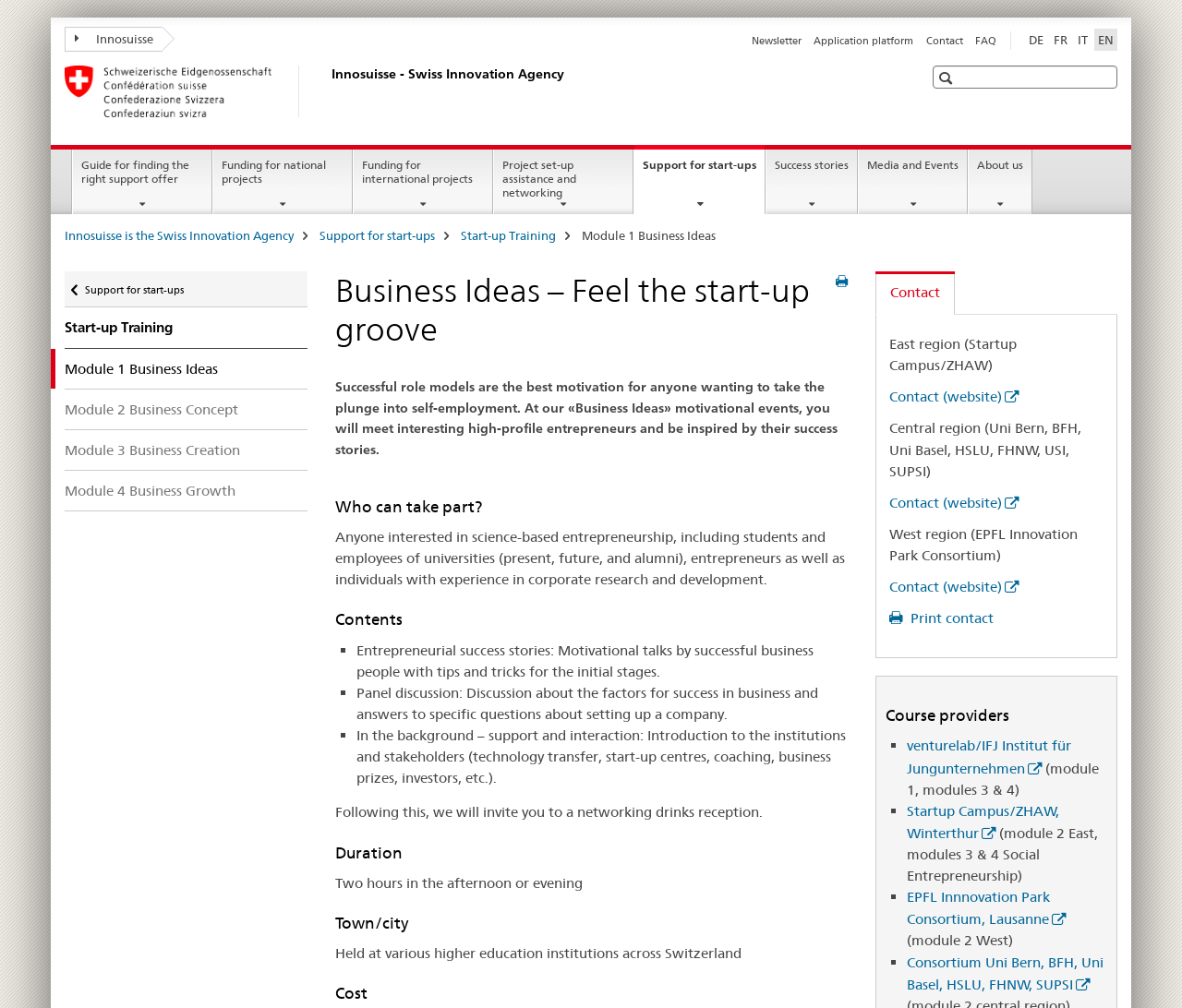Mark the bounding box of the element that matches the following description: "Media and Events".

[0.727, 0.149, 0.818, 0.213]